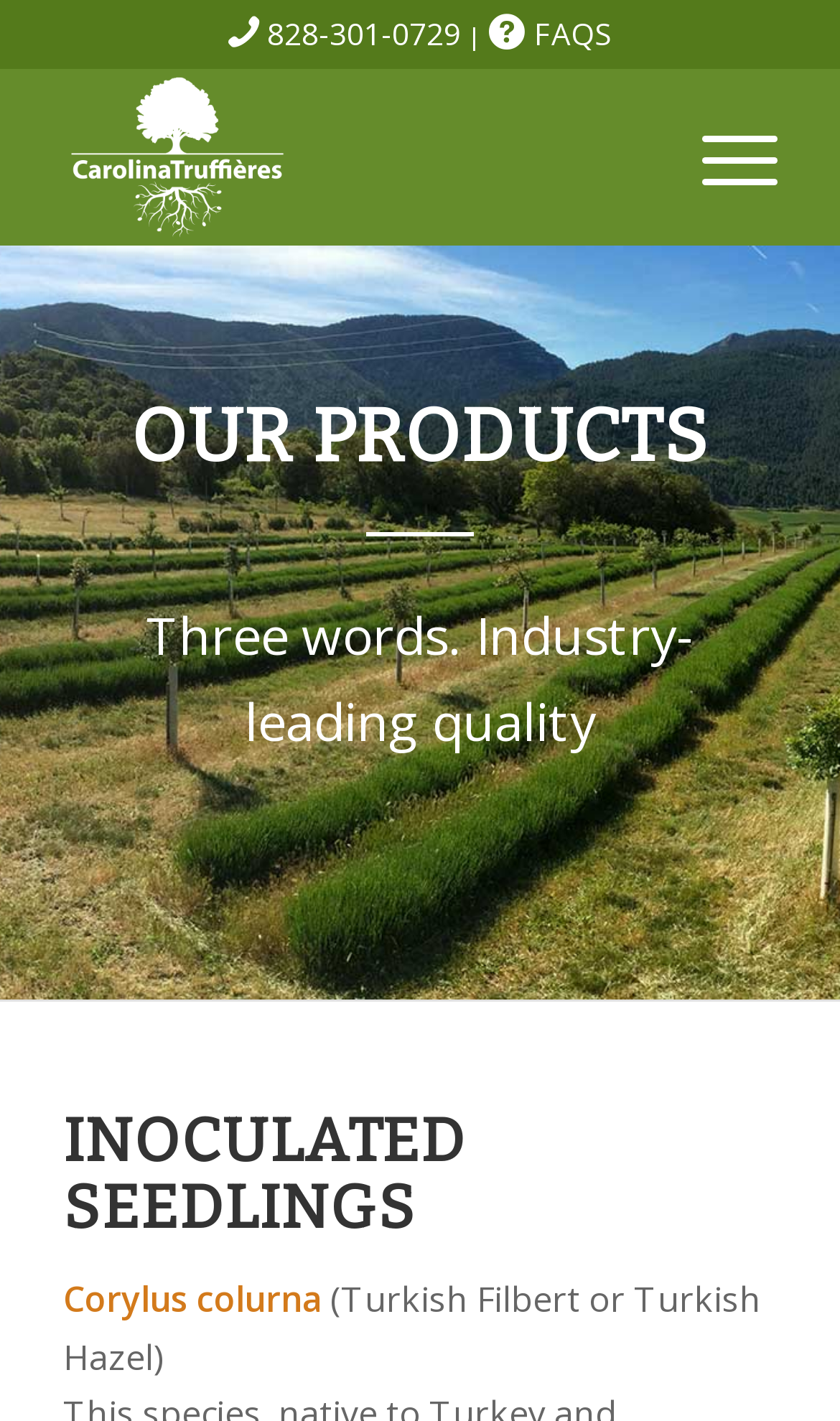Provide the bounding box coordinates of the HTML element described by the text: "alt="Carolina Truffieres"". The coordinates should be in the format [left, top, right, bottom] with values between 0 and 1.

[0.075, 0.05, 0.755, 0.171]